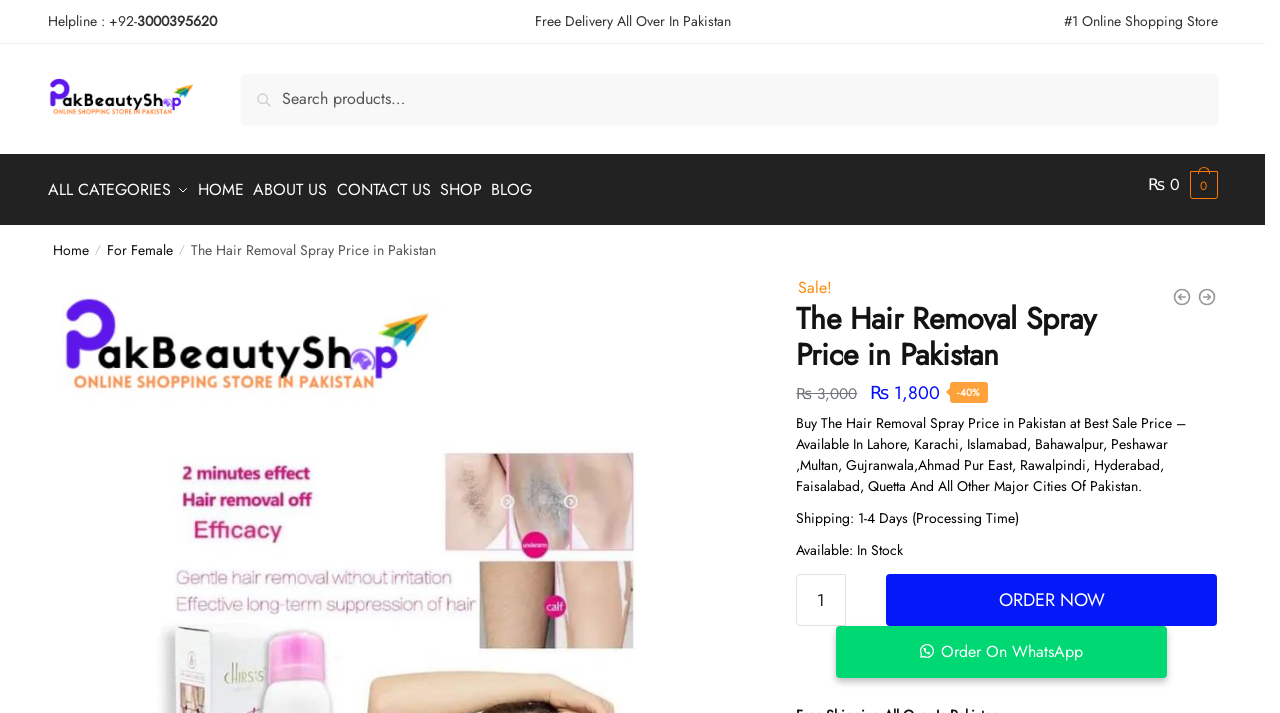Identify and extract the heading text of the webpage.

The Hair Removal Spray Price in Pakistan